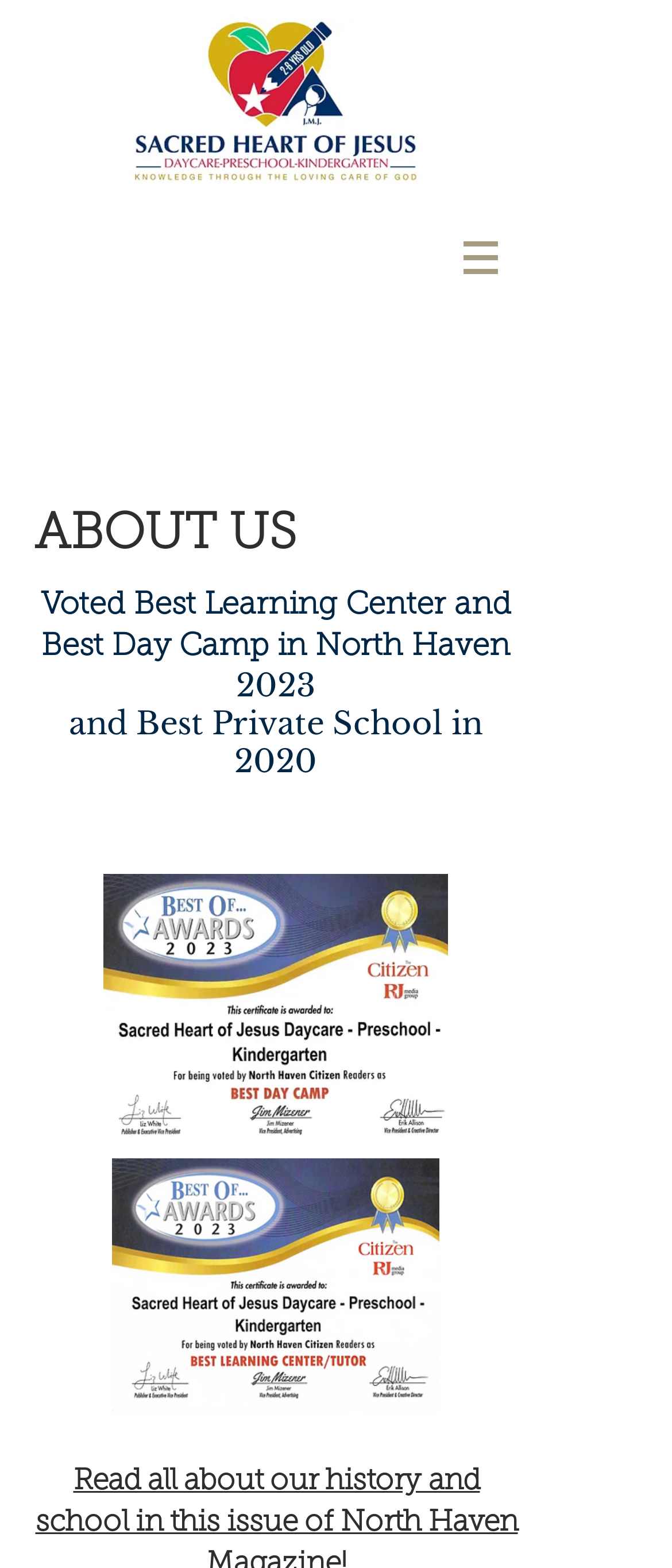How many awards are displayed on the webpage?
Examine the image and provide an in-depth answer to the question.

There are two images of awards displayed on the webpage, one for '2023 best of day camp' and another for '2023 best learning', which indicates that the daycare has received two awards.